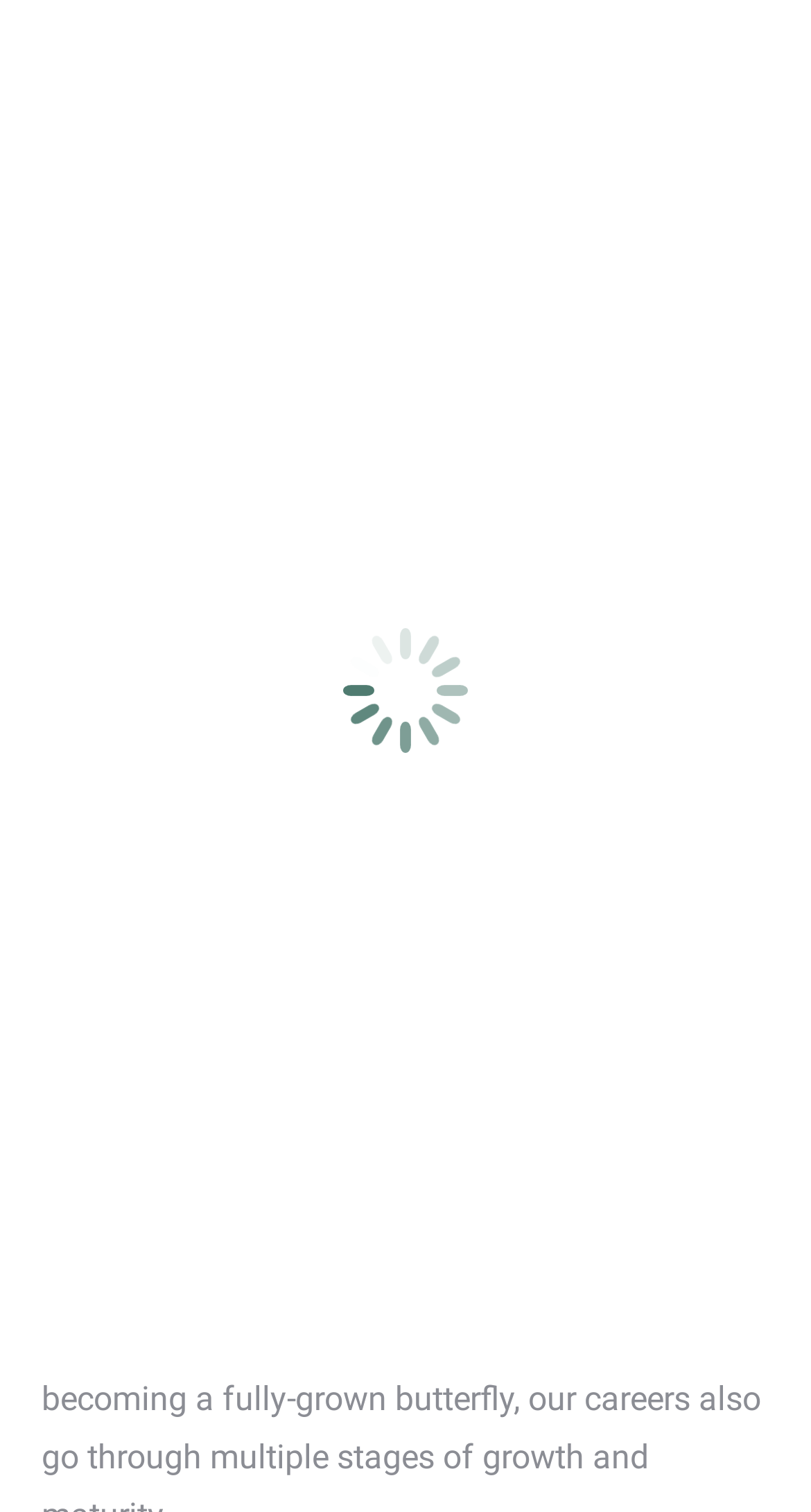Using the given element description, provide the bounding box coordinates (top-left x, top-left y, bottom-right x, bottom-right y) for the corresponding UI element in the screenshot: Go to Top

[0.872, 0.845, 0.974, 0.9]